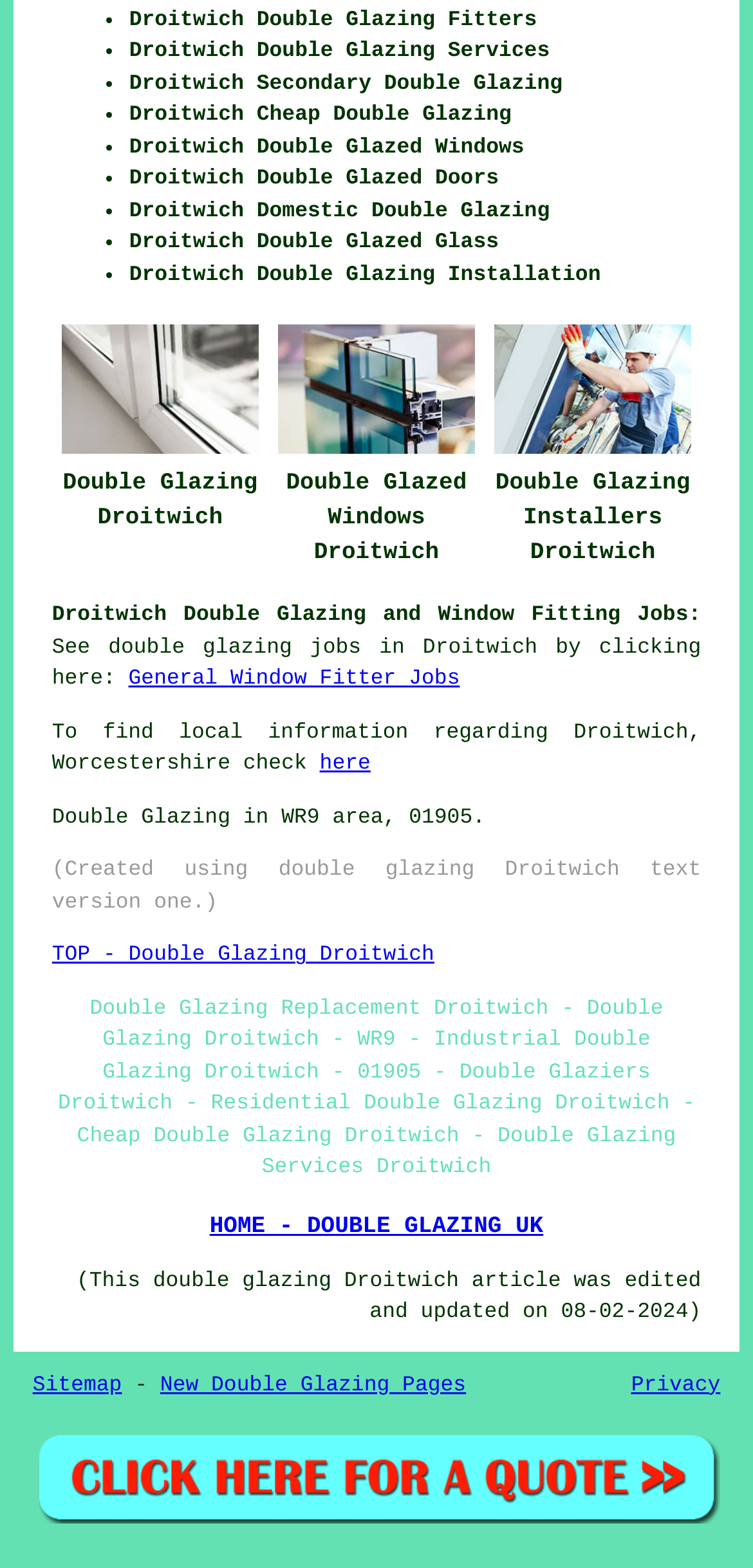What is the purpose of the link 'QUOTES FOR DOUBLE GLAZING DROITWICH (WR9)'? Based on the image, give a response in one word or a short phrase.

To get quotes